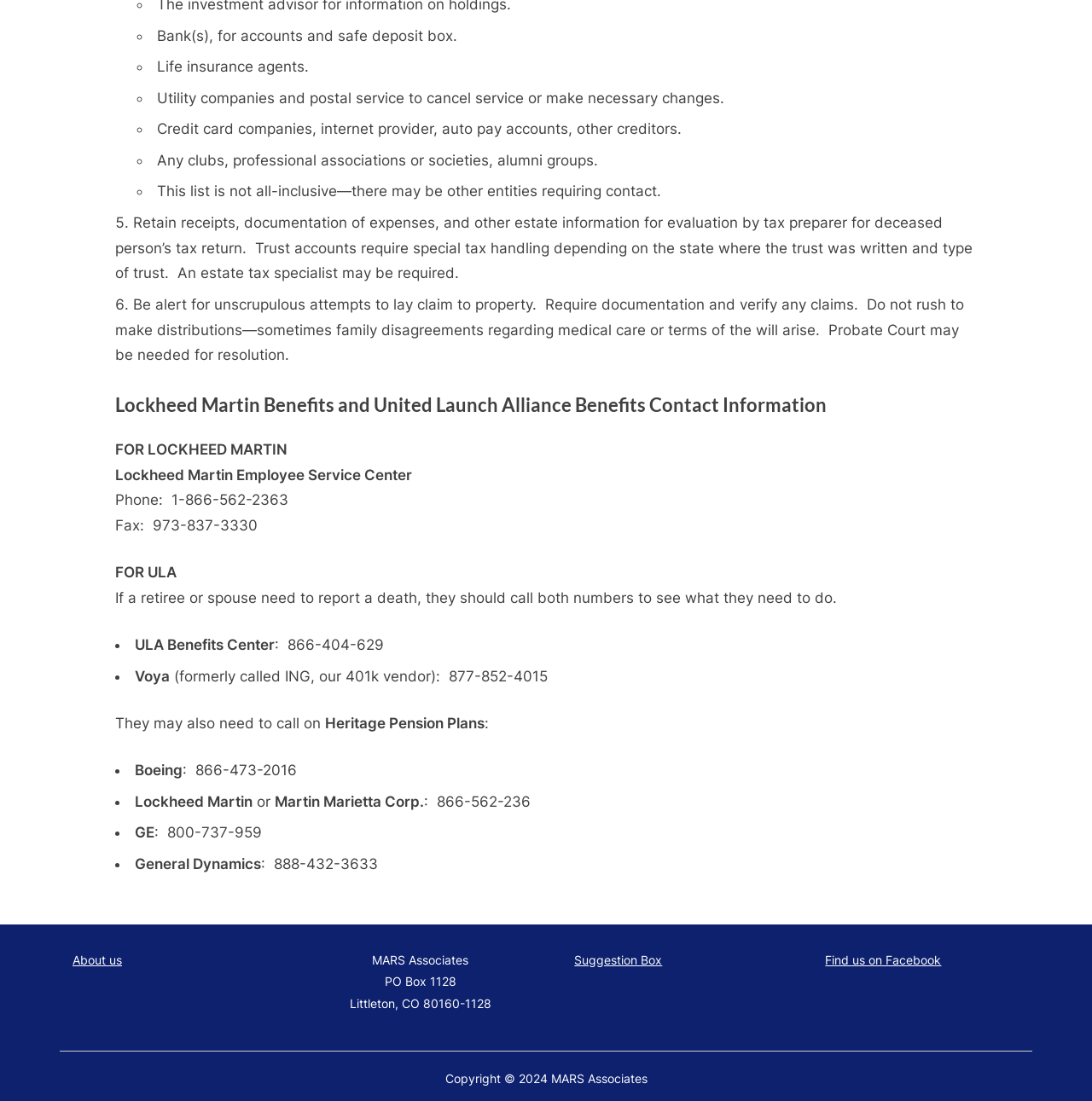Give the bounding box coordinates for the element described by: "Suggestion Box".

[0.526, 0.865, 0.606, 0.878]